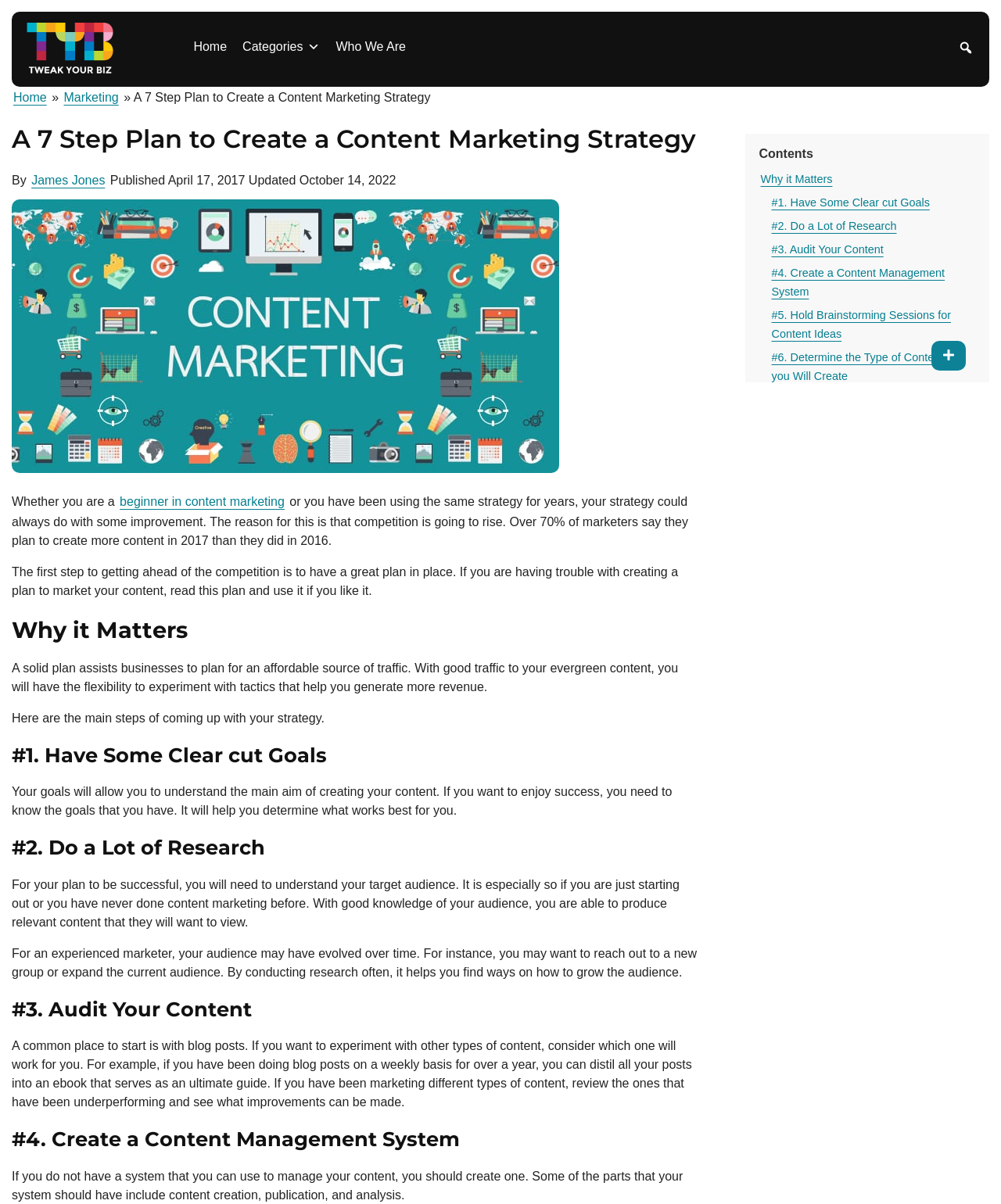Provide the bounding box coordinates of the UI element that matches the description: "Show all headings".

[0.93, 0.283, 0.965, 0.308]